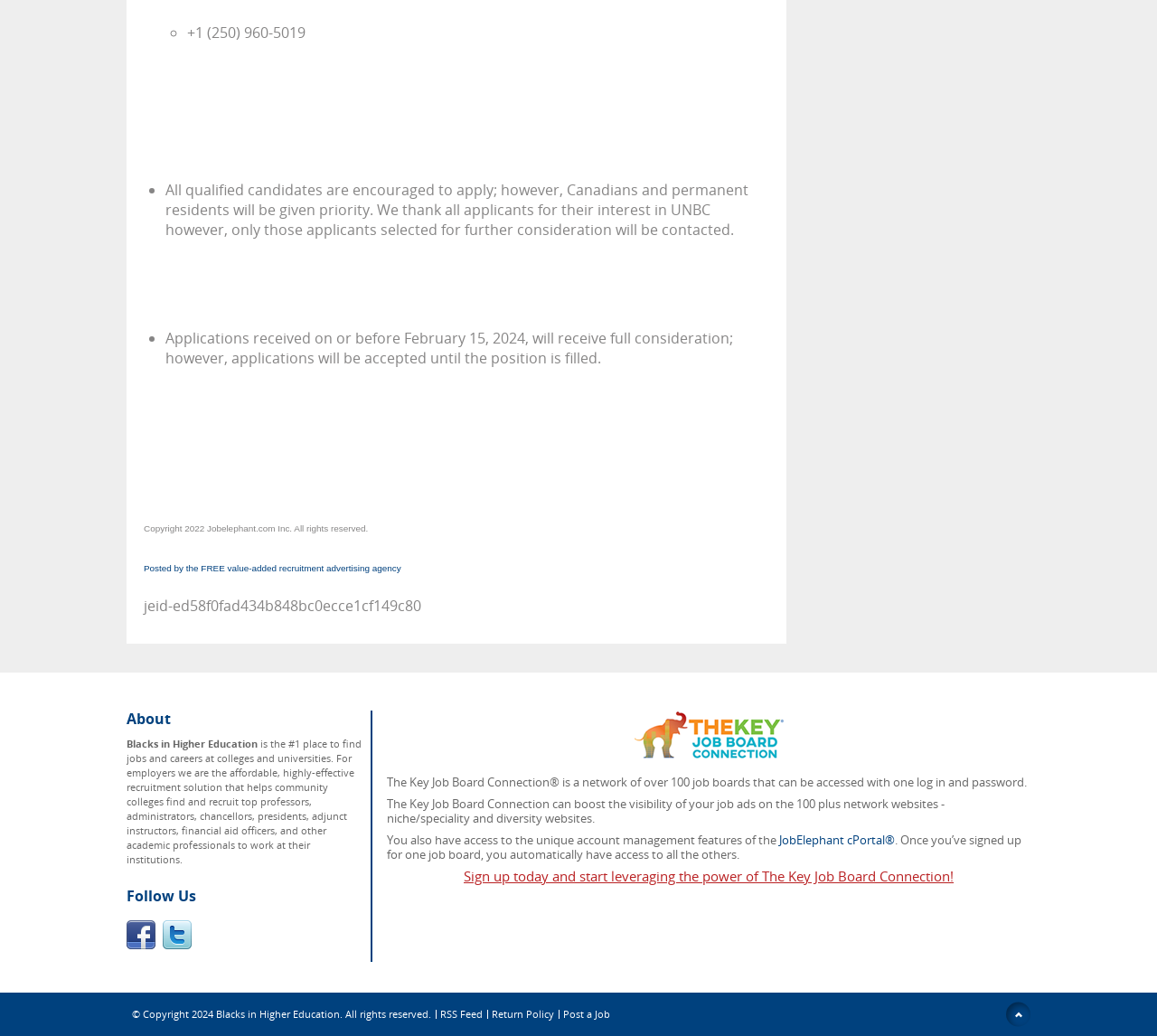What is the name of the recruitment advertising agency?
From the image, respond using a single word or phrase.

Jobelephant.com